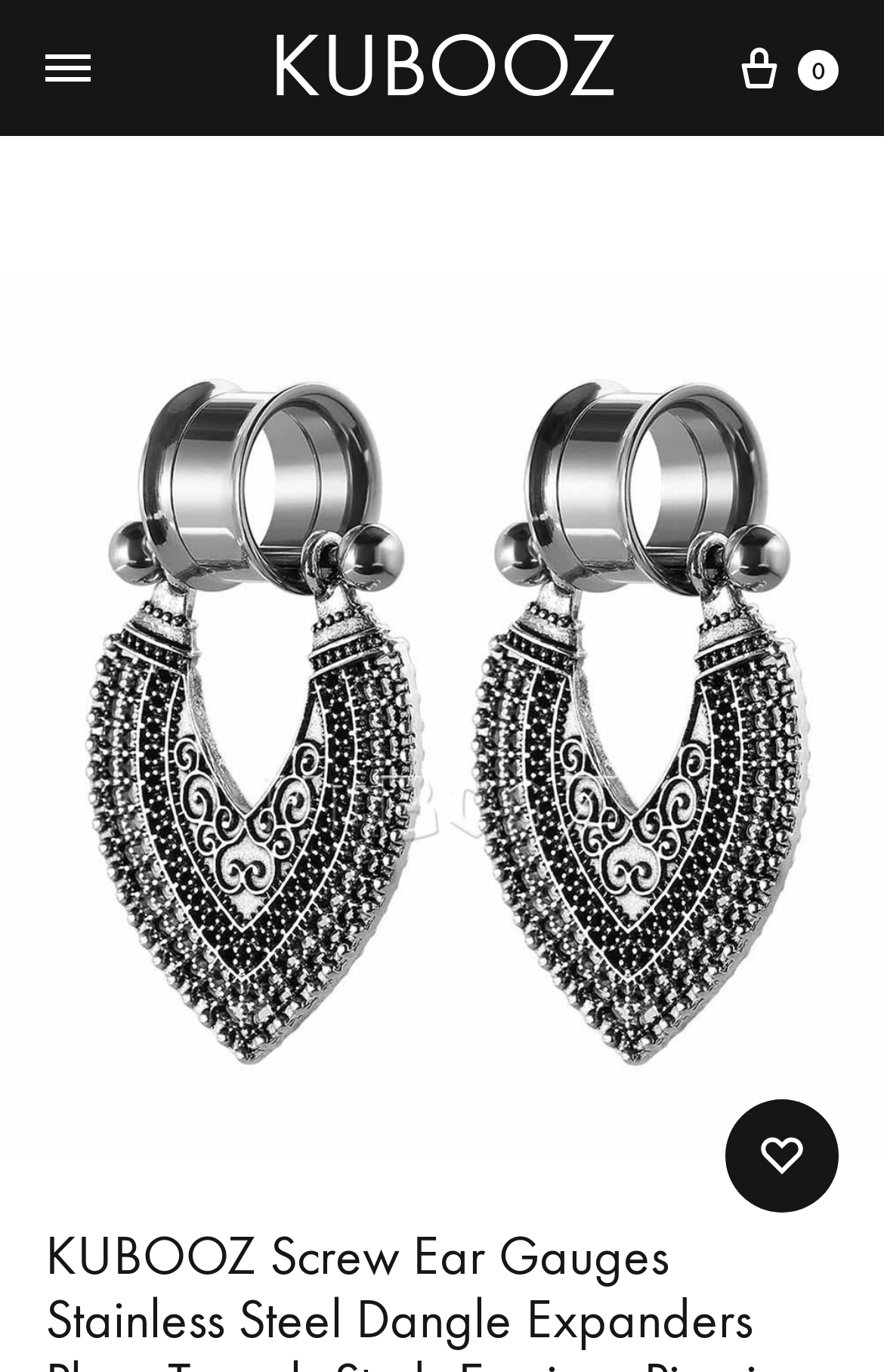Please reply with a single word or brief phrase to the question: 
What type of products are sold on this website?

Body piercings jewelry